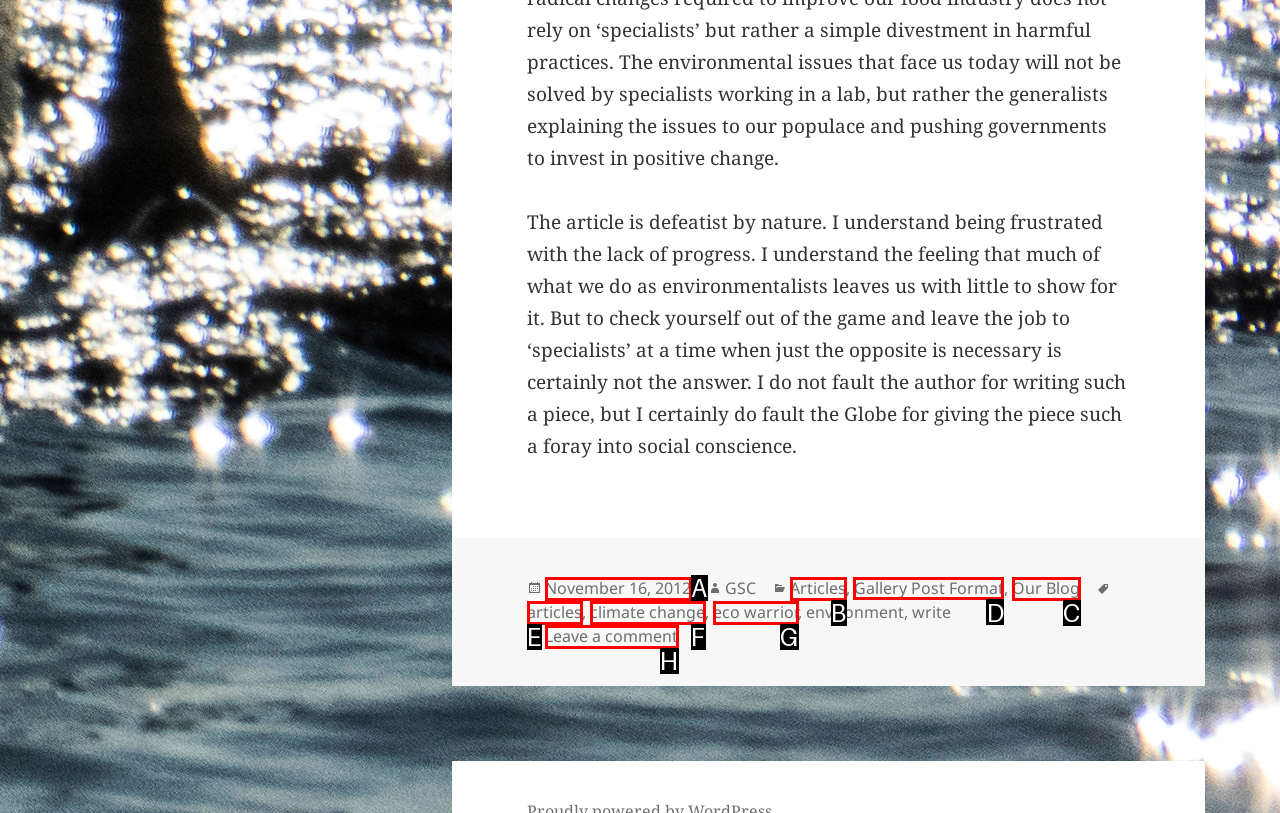Which letter corresponds to the correct option to complete the task: View articles in the category Gallery Post Format?
Answer with the letter of the chosen UI element.

D